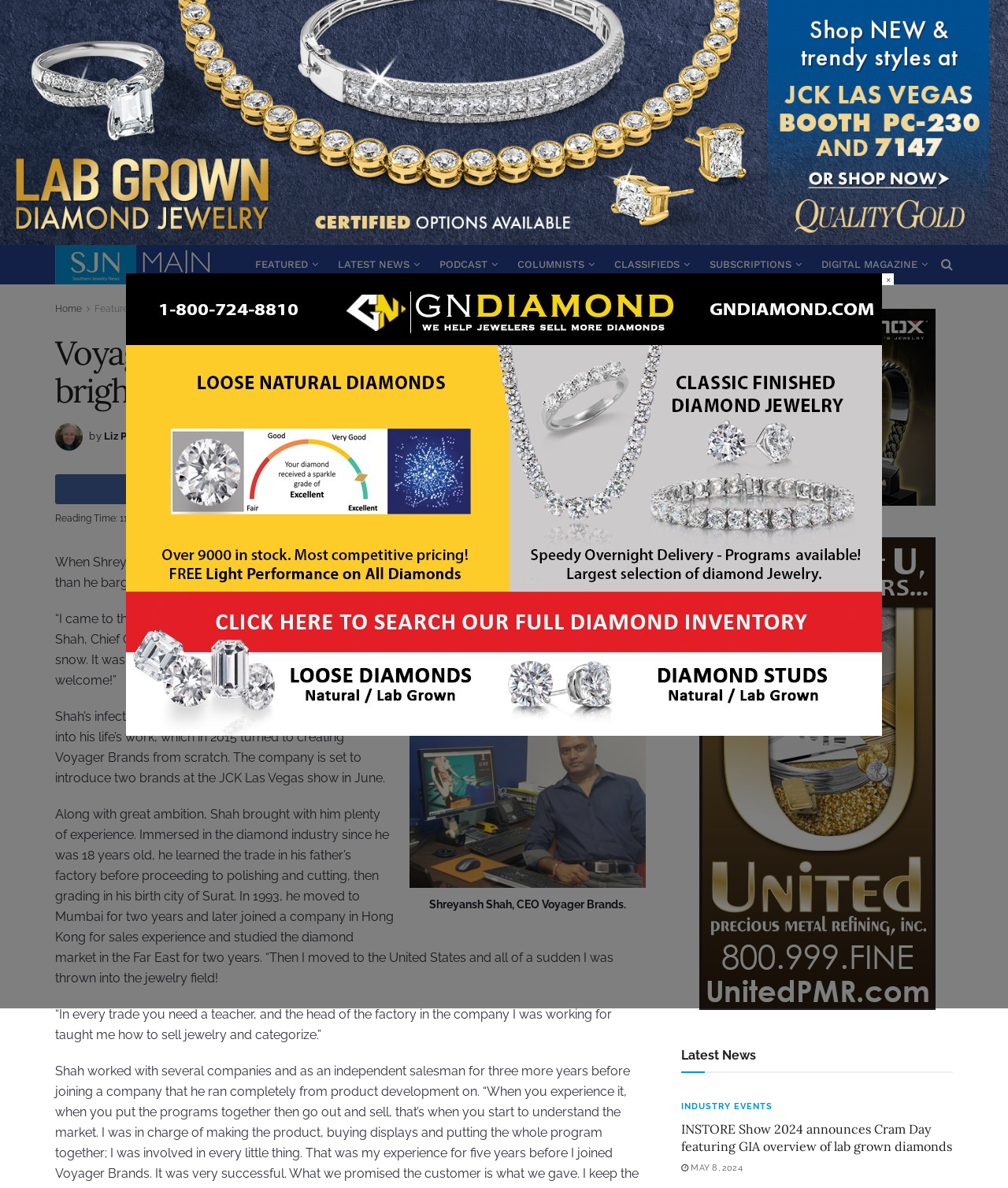Please extract and provide the main headline of the webpage.

Voyager Brands up and running with bright ideas, creative new brands